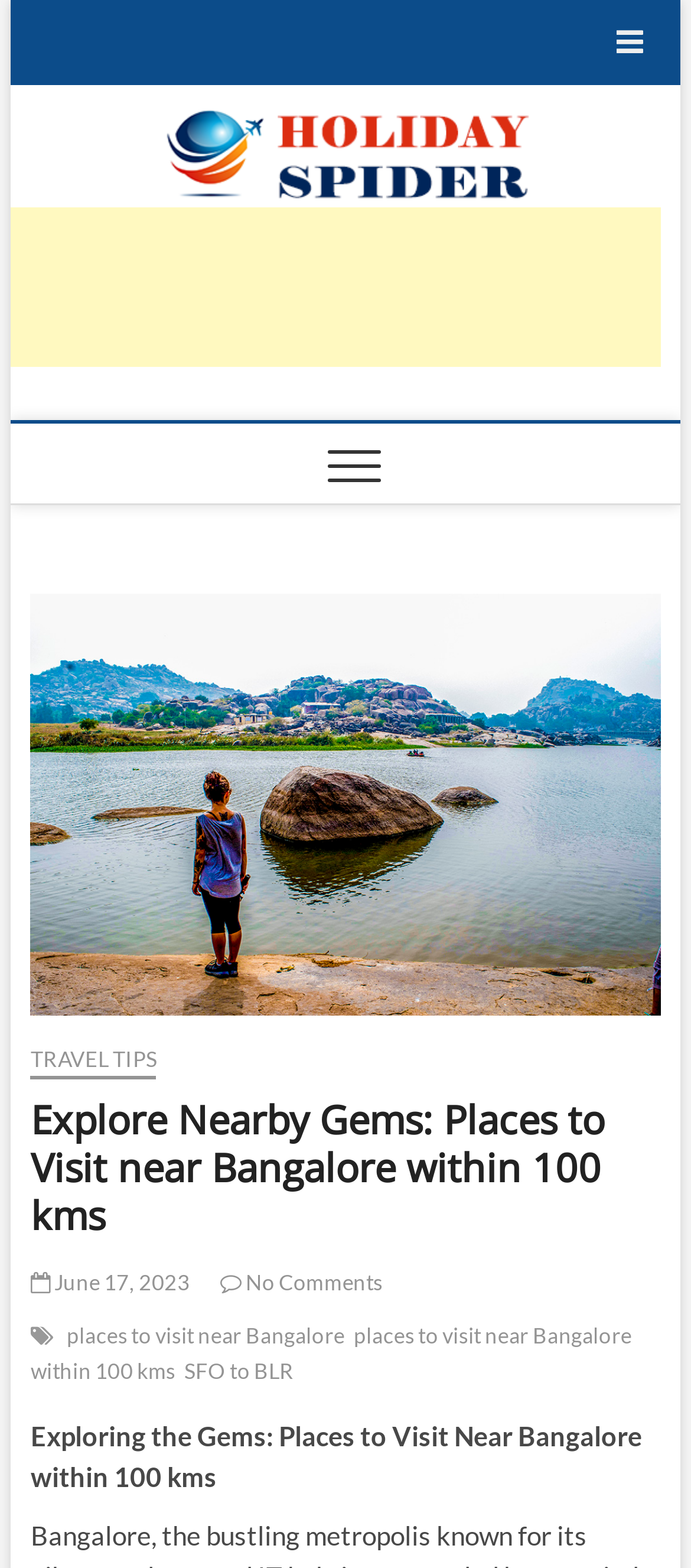Please locate the bounding box coordinates of the region I need to click to follow this instruction: "Click the menu button".

[0.892, 0.0, 0.93, 0.054]